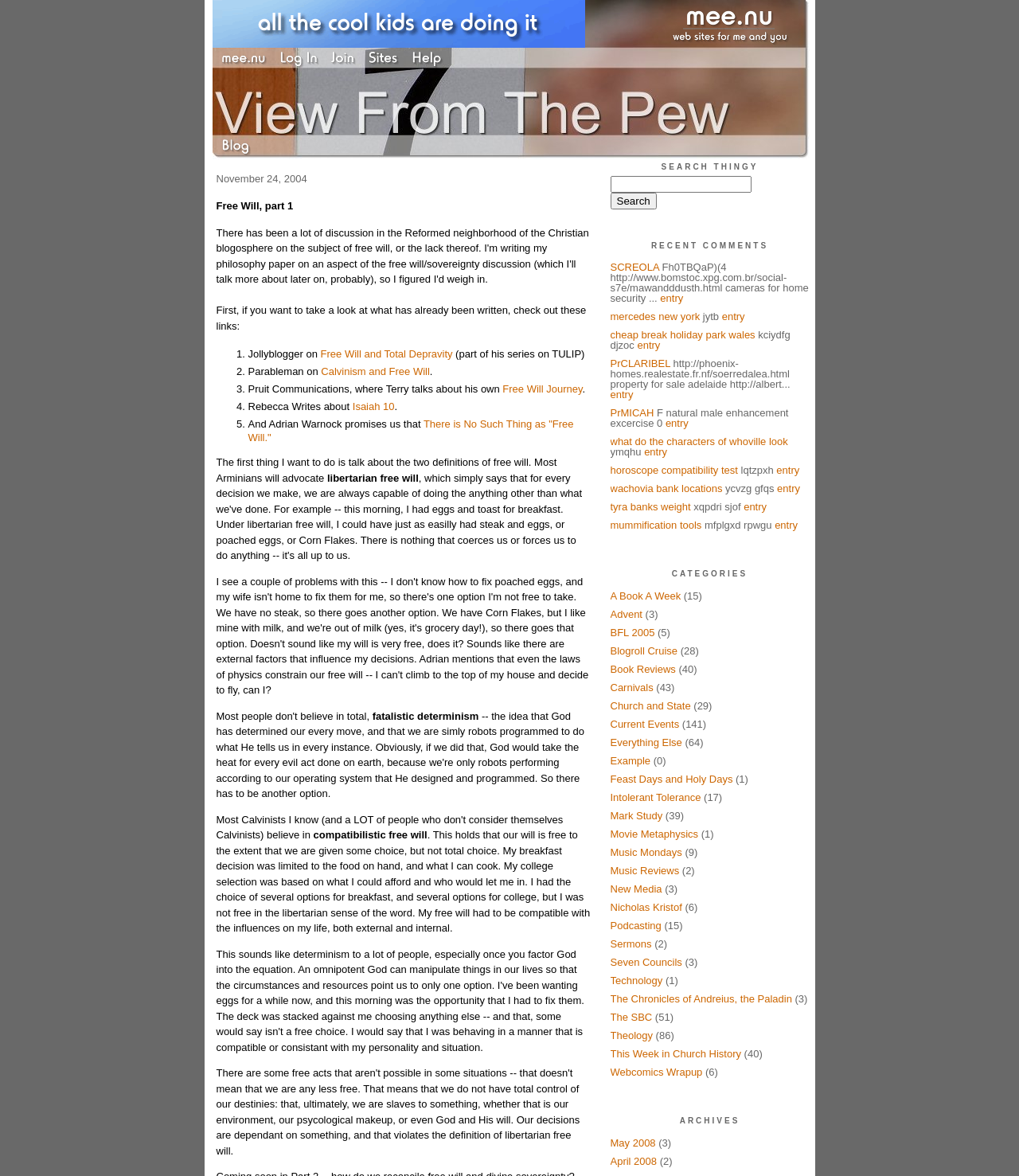Please mark the bounding box coordinates of the area that should be clicked to carry out the instruction: "Click on the 'Christa Goede – Text. Websites. Social Media.' link".

None